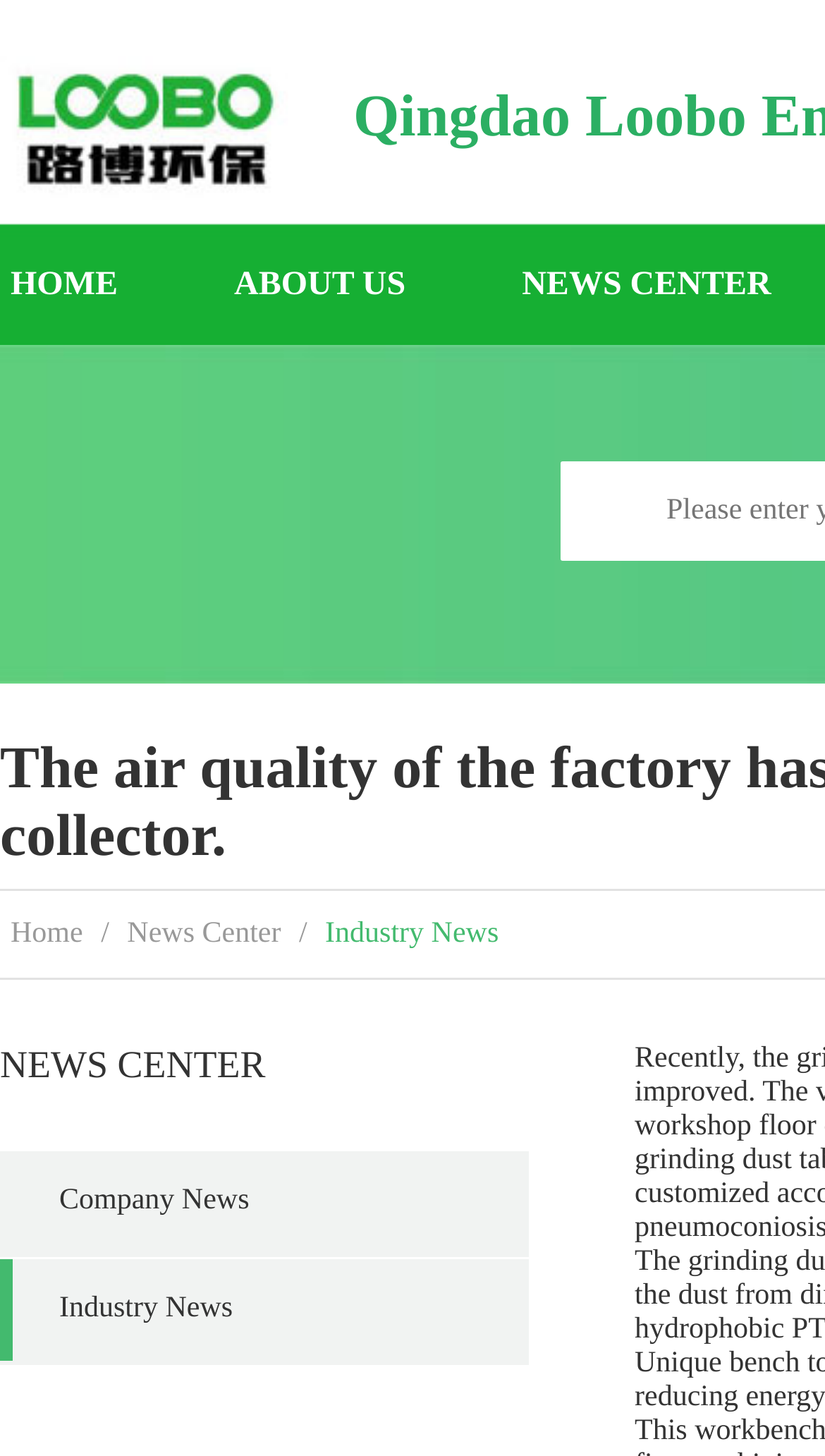Bounding box coordinates are specified in the format (top-left x, top-left y, bottom-right x, bottom-right y). All values are floating point numbers bounded between 0 and 1. Please provide the bounding box coordinate of the region this sentence describes: Home

[0.013, 0.631, 0.101, 0.653]